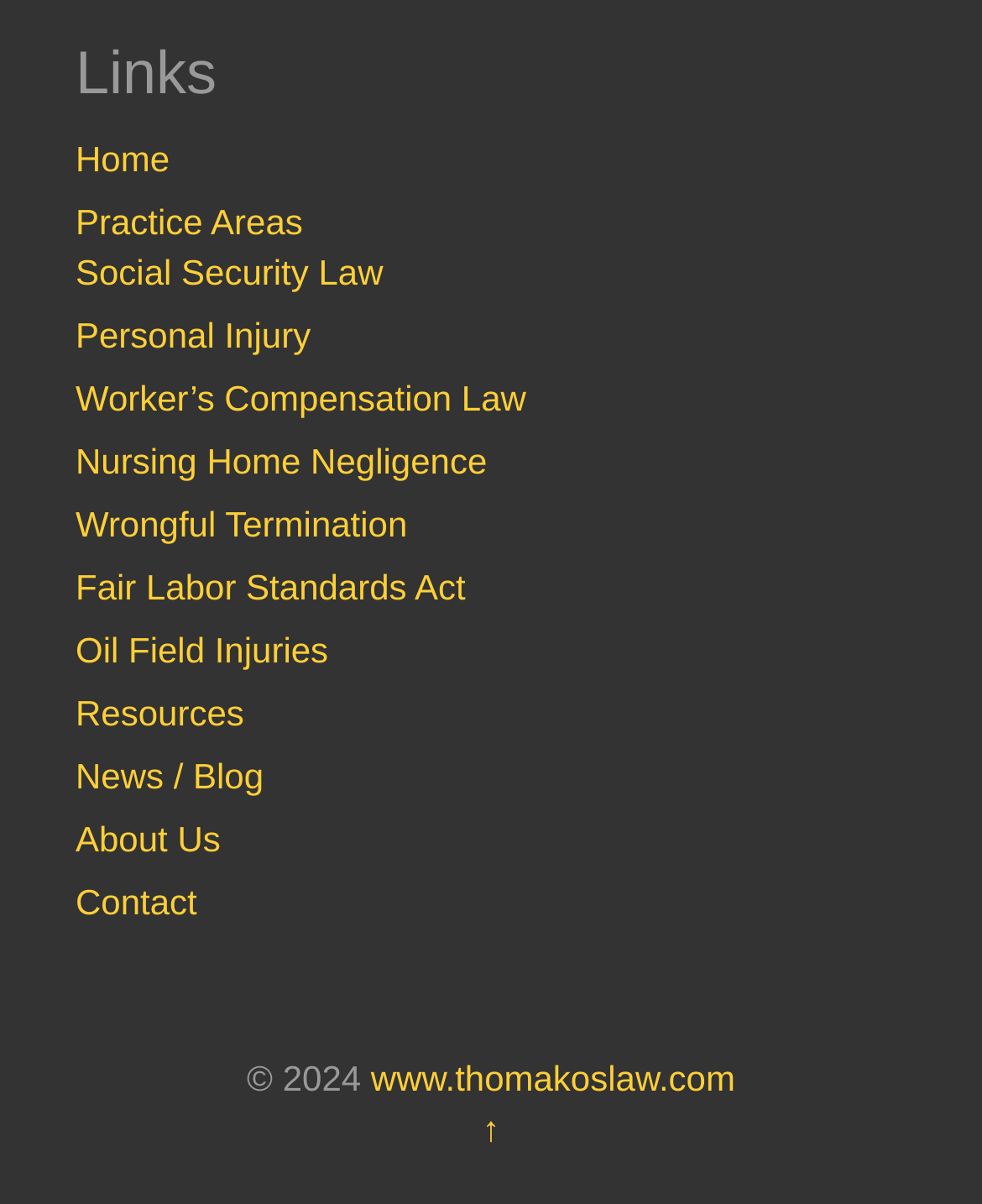What is the topmost link on the webpage?
We need a detailed and meticulous answer to the question.

By analyzing the bounding box coordinates, I determined that the link 'Home' has the smallest y1 value, which means it is located at the topmost position on the webpage.